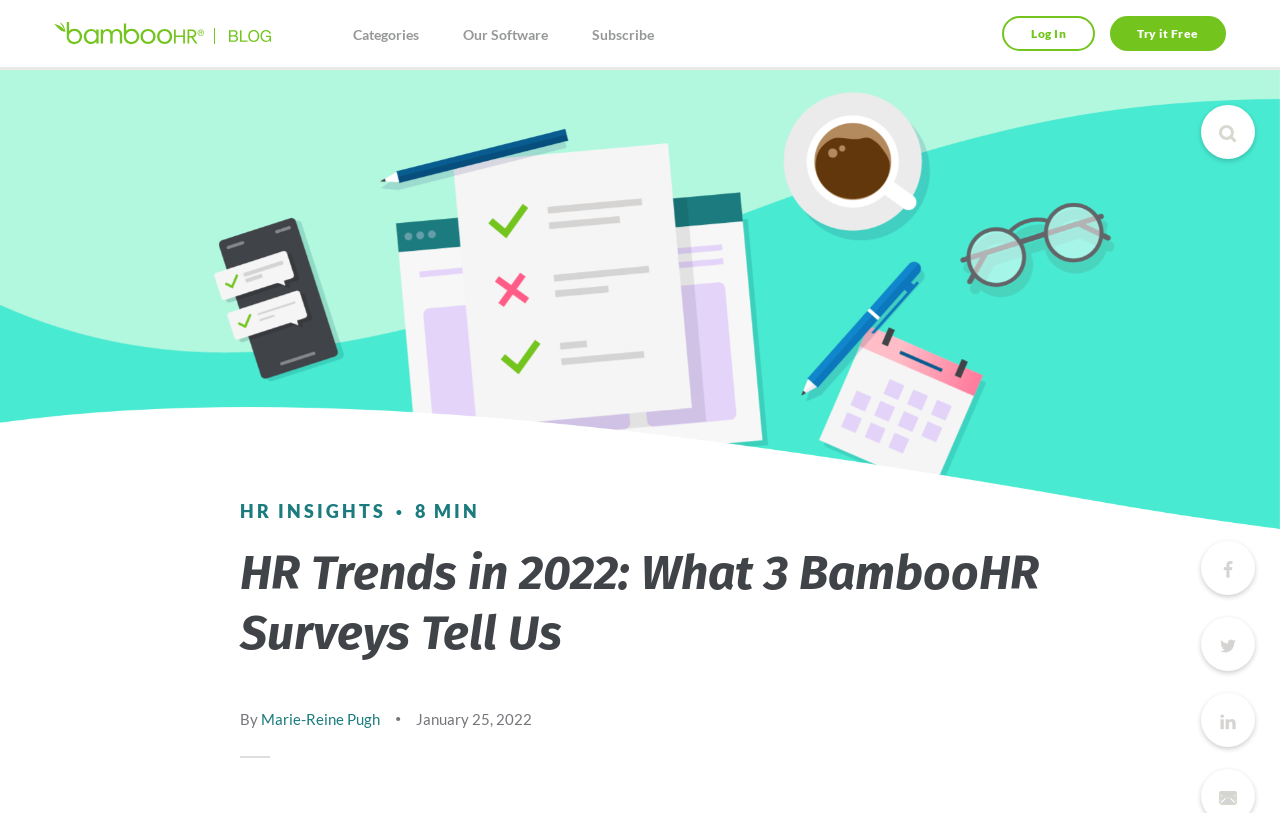Refer to the screenshot and answer the following question in detail:
What is the name of the blog?

I found the answer by looking at the top navigation bar, where I saw a link with the text 'BambooHR Blog | Human Resources Blog'. This suggests that the current webpage is part of the BambooHR Blog.